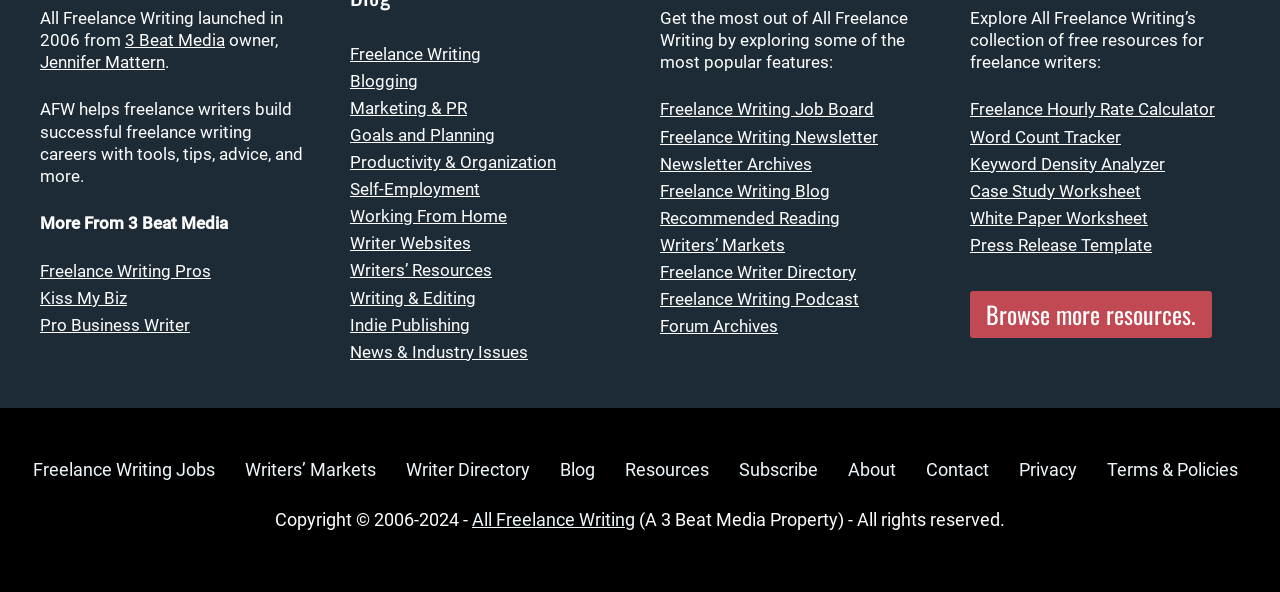Locate the bounding box coordinates of the region to be clicked to comply with the following instruction: "Browse more resources". The coordinates must be four float numbers between 0 and 1, in the form [left, top, right, bottom].

[0.758, 0.492, 0.947, 0.571]